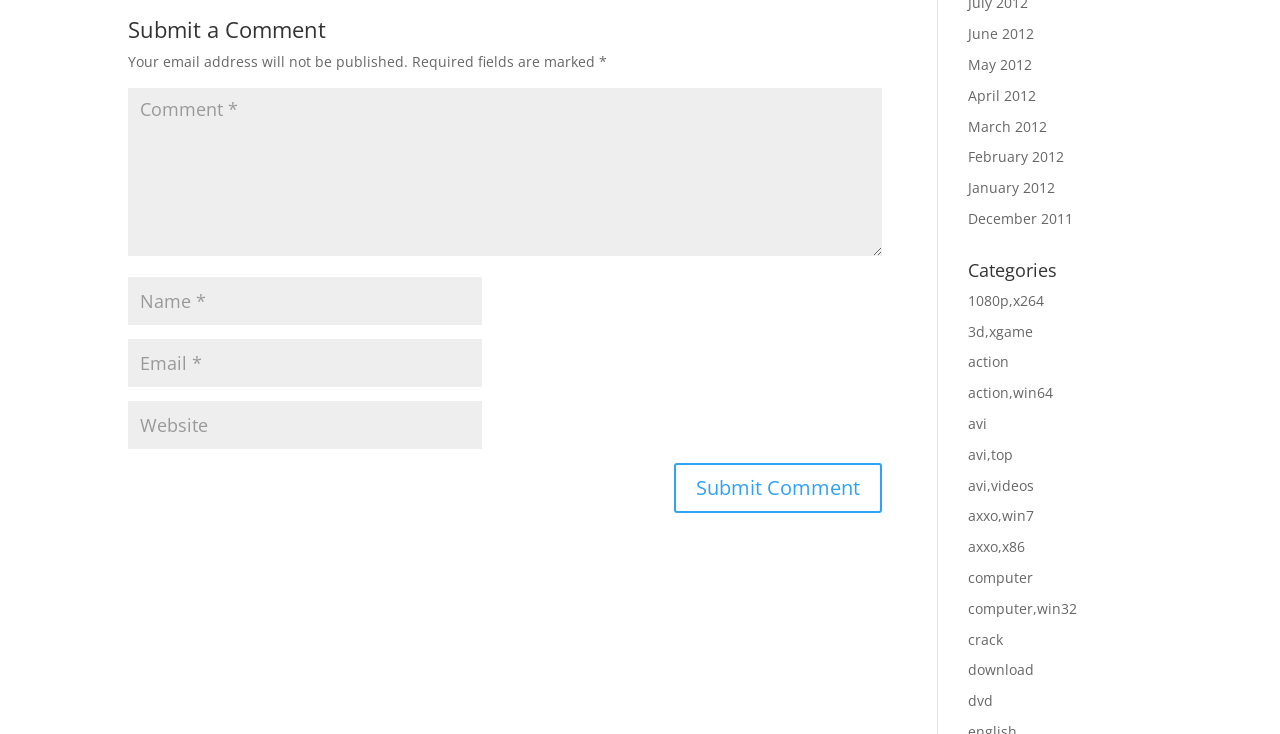Find the bounding box coordinates of the element I should click to carry out the following instruction: "Enter your email address".

[0.1, 0.461, 0.377, 0.527]